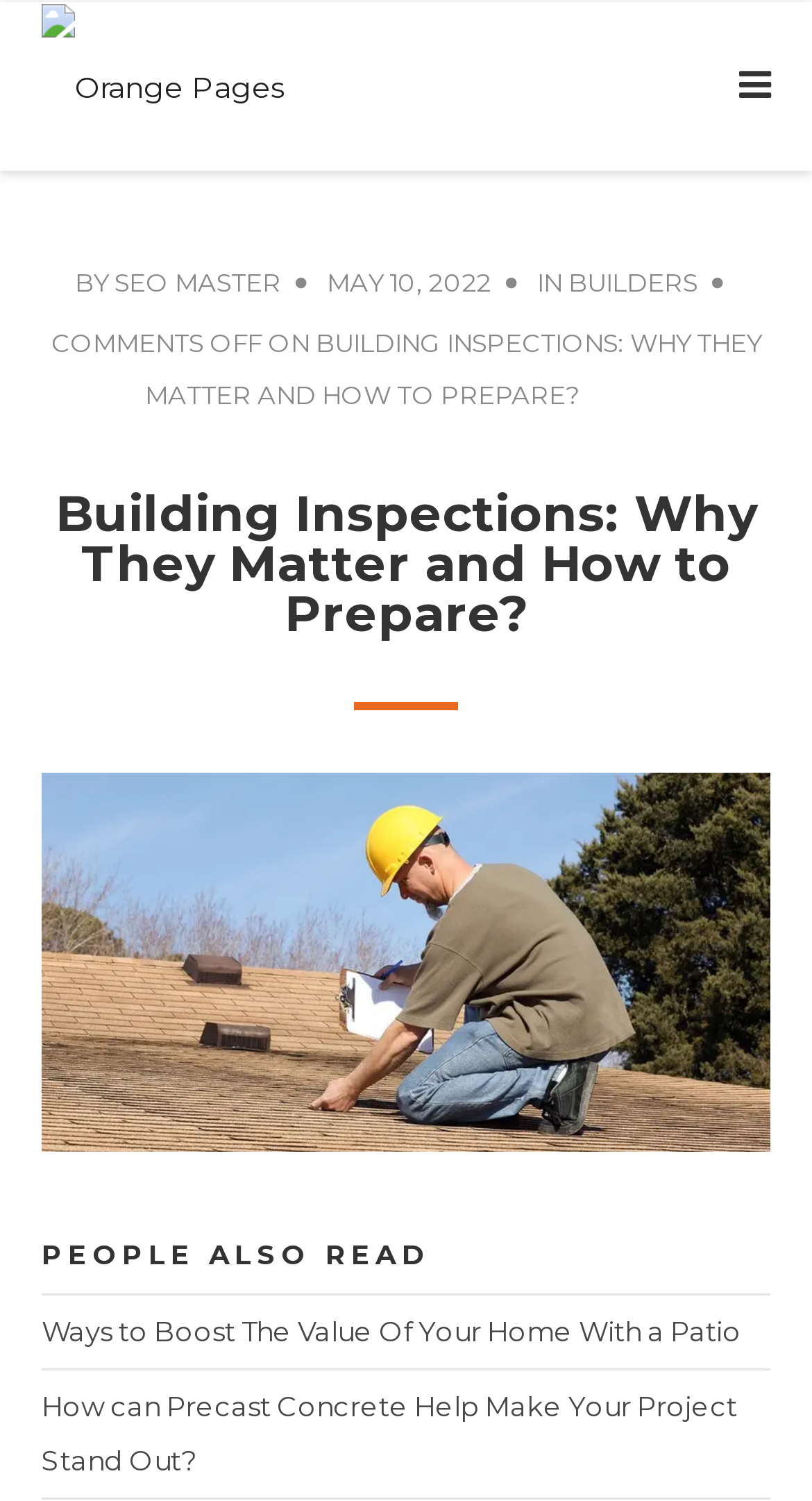Using the elements shown in the image, answer the question comprehensively: What is the name of the author?

I found the author's name by looking at the text 'BY SEO MASTER' which is located above the article title.